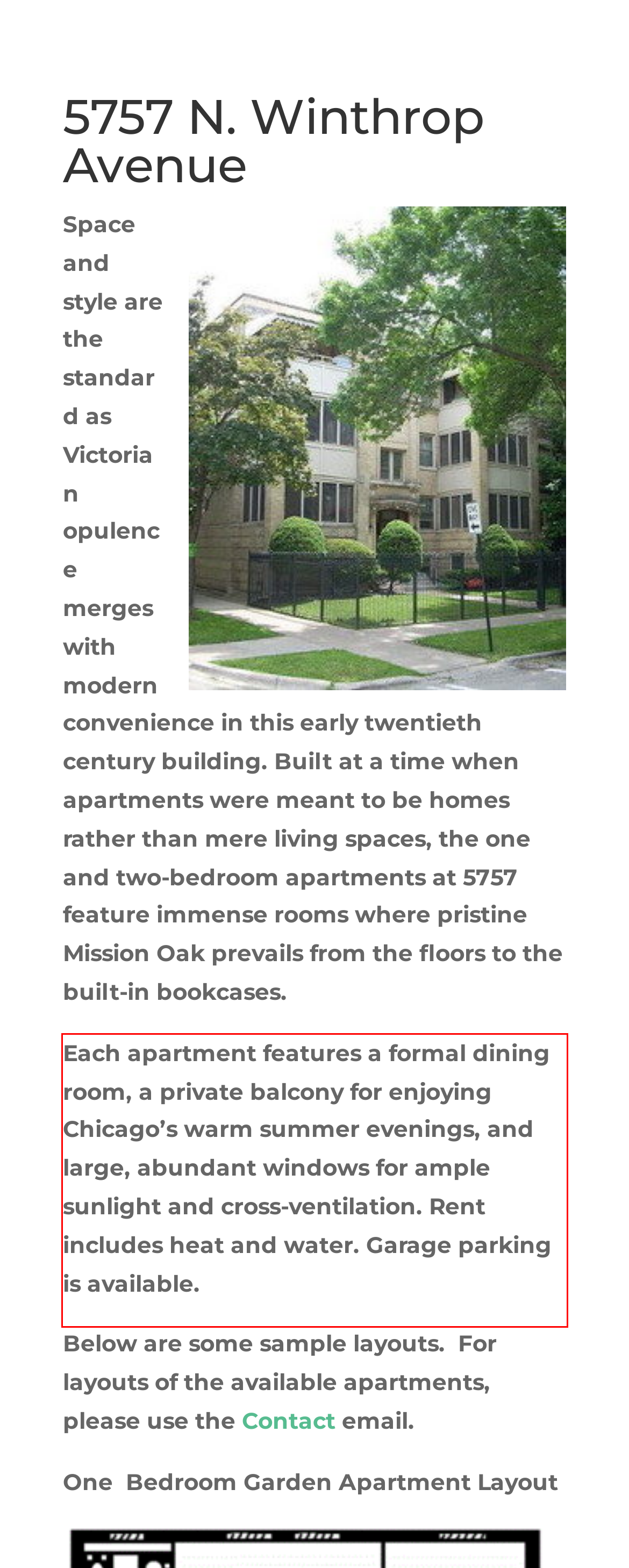Perform OCR on the text inside the red-bordered box in the provided screenshot and output the content.

Each apartment features a formal dining room, a private balcony for enjoying Chicago’s warm summer evenings, and large, abundant windows for ample sunlight and cross-ventilation. Rent includes heat and water. Garage parking is available.